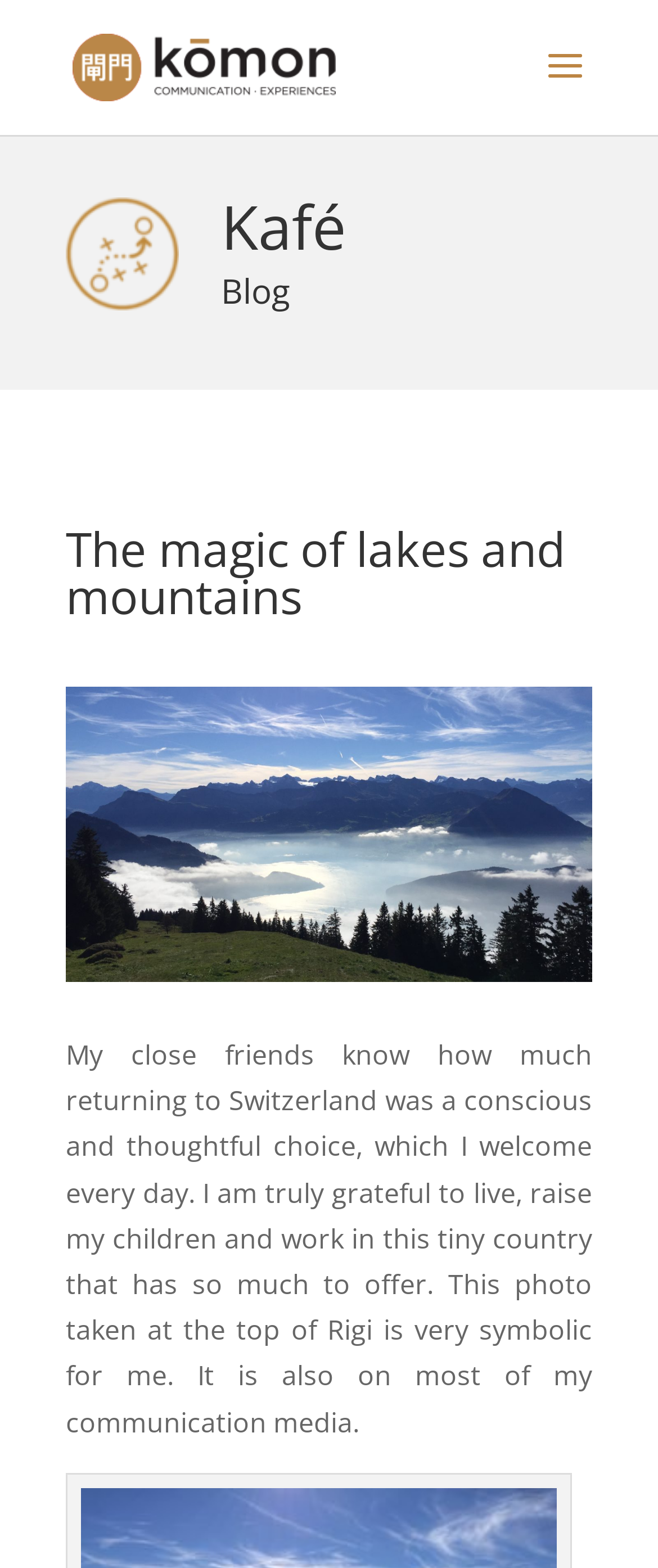Provide a short, one-word or phrase answer to the question below:
What is the location of the photo mentioned in the text?

Rigi